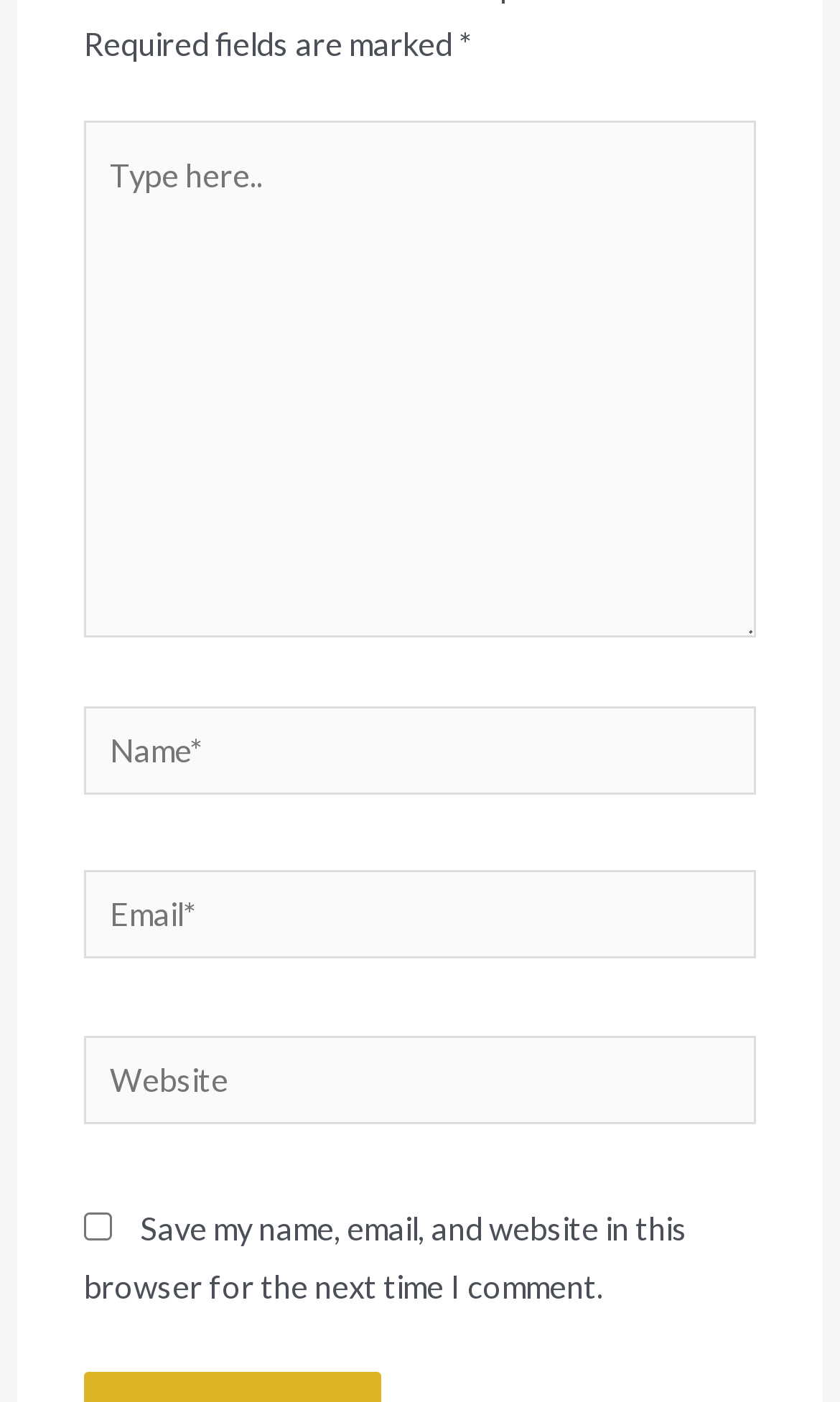Consider the image and give a detailed and elaborate answer to the question: 
What is the default state of the checkbox?

The checkbox 'Save my name, email, and website in this browser for the next time I comment.' is initially unchecked, meaning that the user's information will not be saved by default.